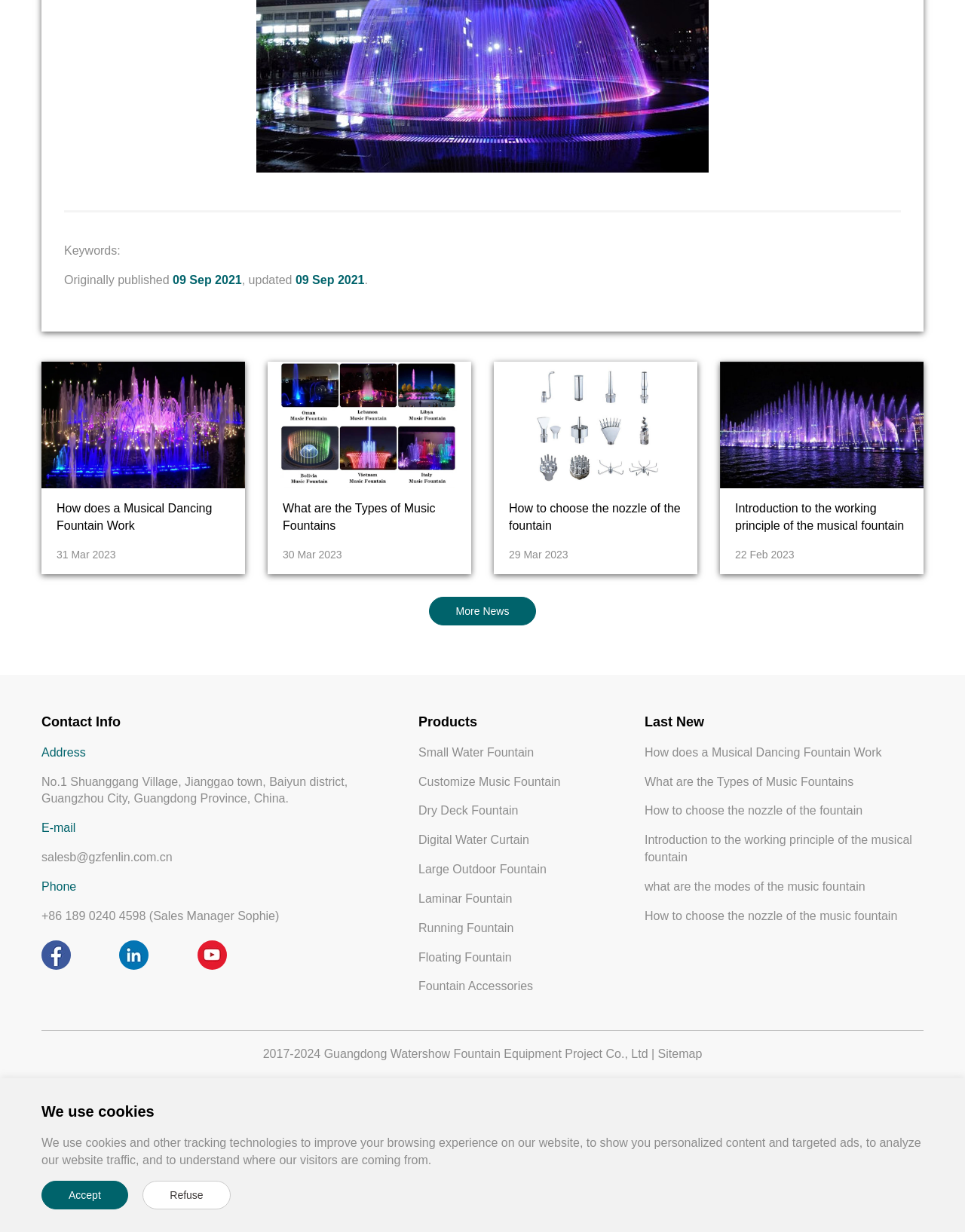Using details from the image, please answer the following question comprehensively:
What types of fountains are available?

I found the answer by looking at the 'Products' section on the webpage, which lists various types of fountains, including Small Water Fountain, Customize Music Fountain, Dry Deck Fountain, and more.